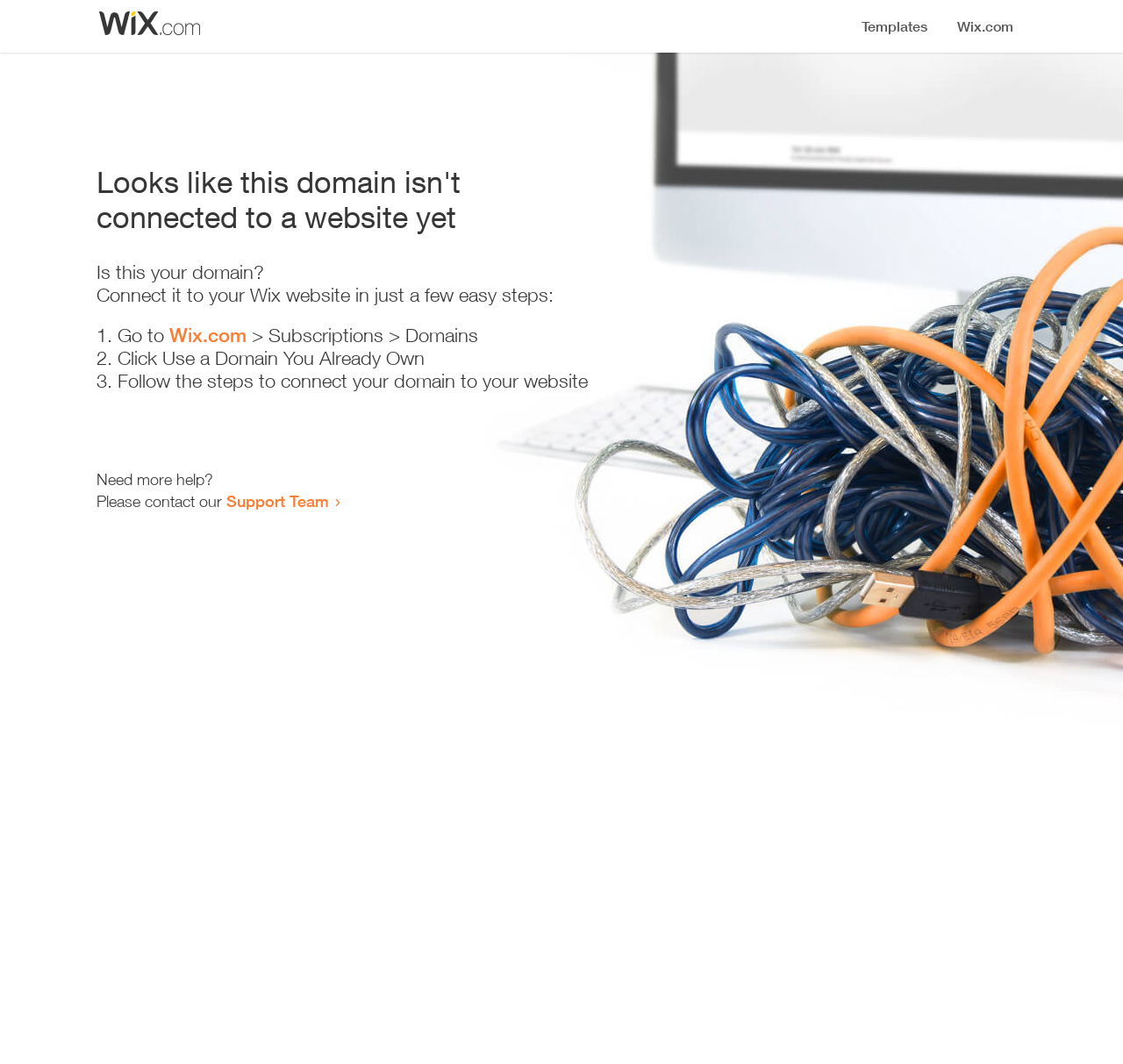How many steps are required to connect the domain?
Please provide a detailed and comprehensive answer to the question.

The webpage provides a list of steps to connect the domain, which includes '1. Go to Wix.com > Subscriptions > Domains', '2. Click Use a Domain You Already Own', and '3. Follow the steps to connect your domain to your website'. Therefore, there are 3 steps required to connect the domain.